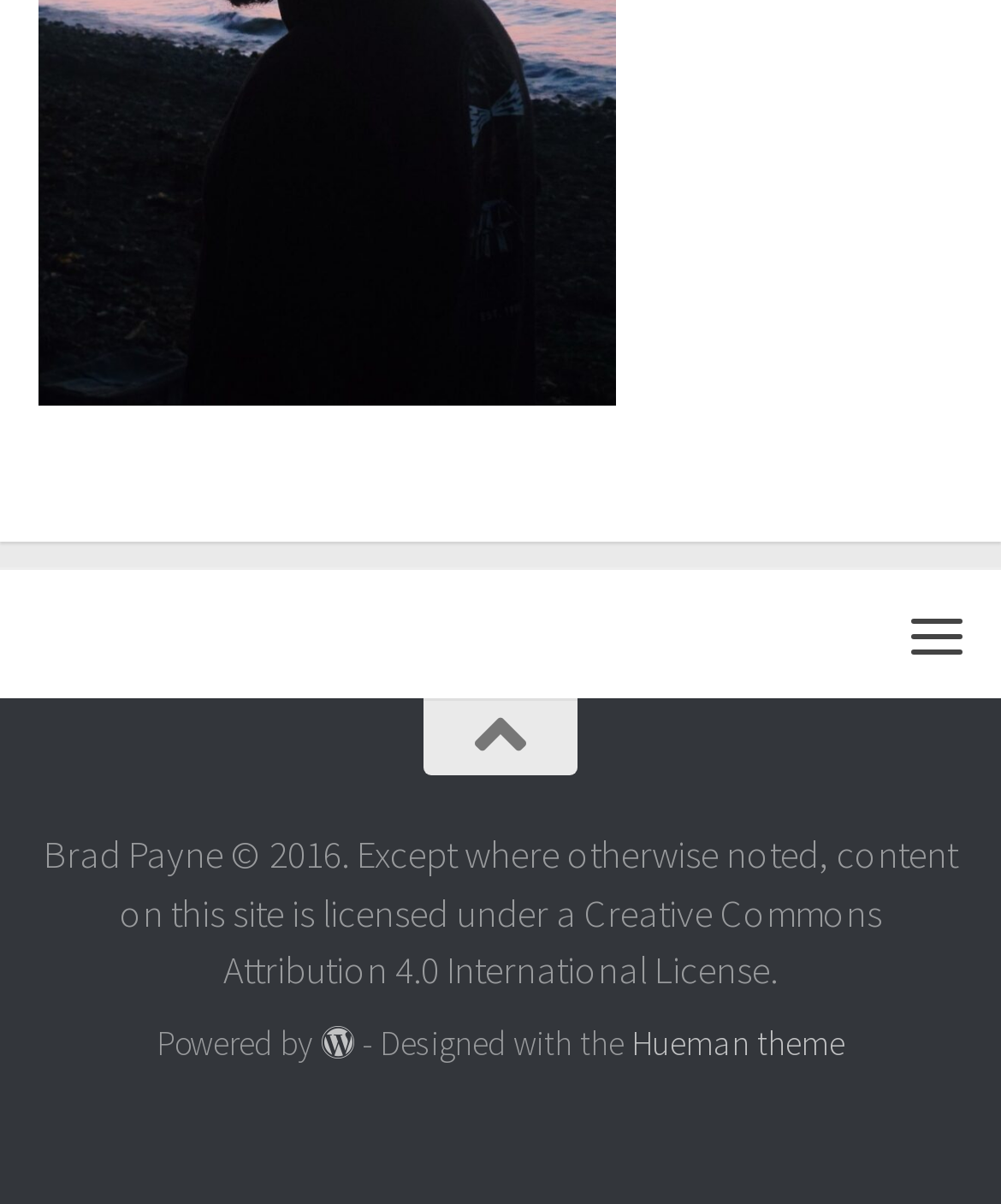Identify the bounding box coordinates for the UI element that matches this description: "Hueman theme".

[0.631, 0.849, 0.844, 0.885]